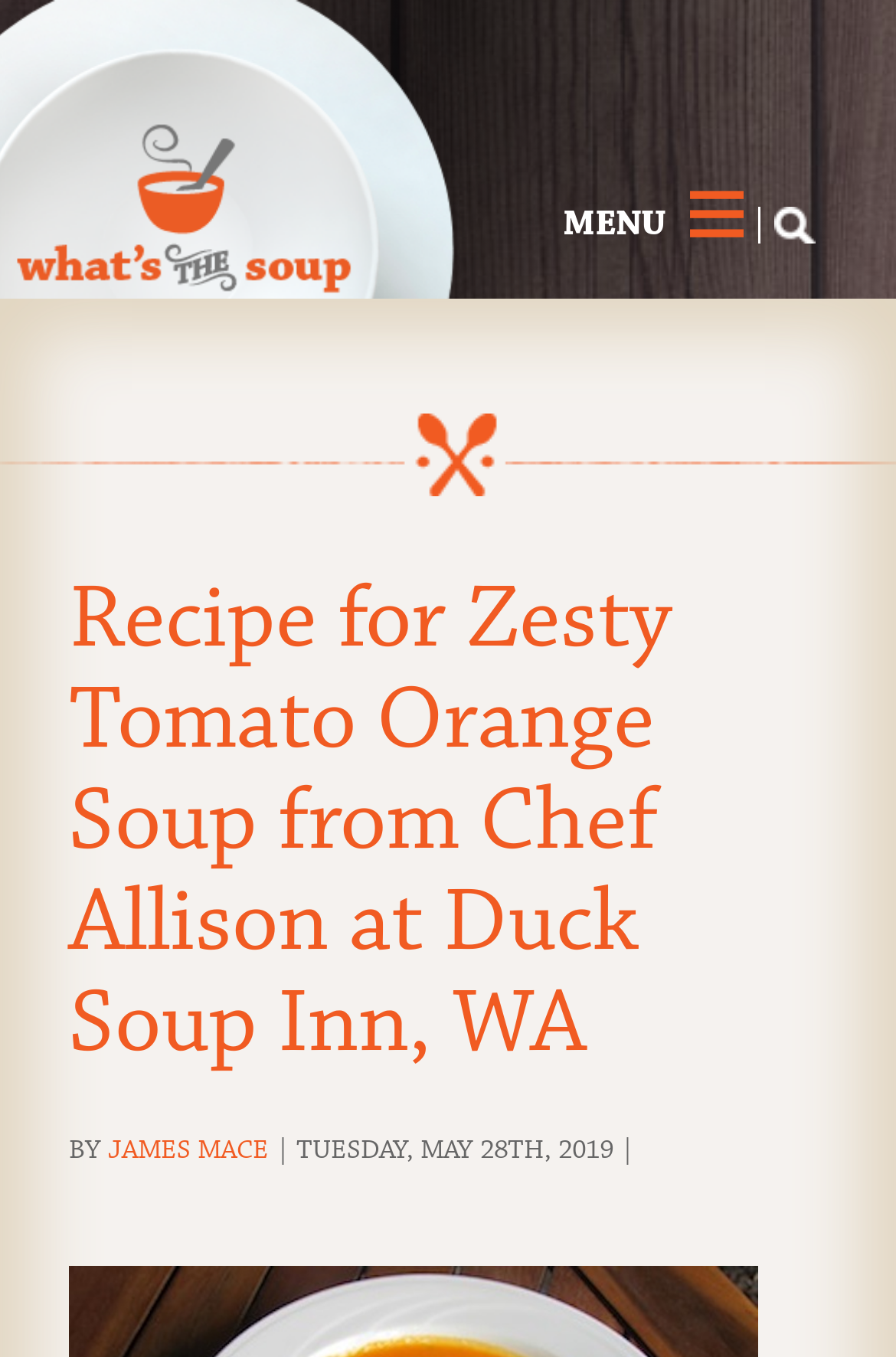Specify the bounding box coordinates (top-left x, top-left y, bottom-right x, bottom-right y) of the UI element in the screenshot that matches this description: James Mace

[0.121, 0.833, 0.3, 0.858]